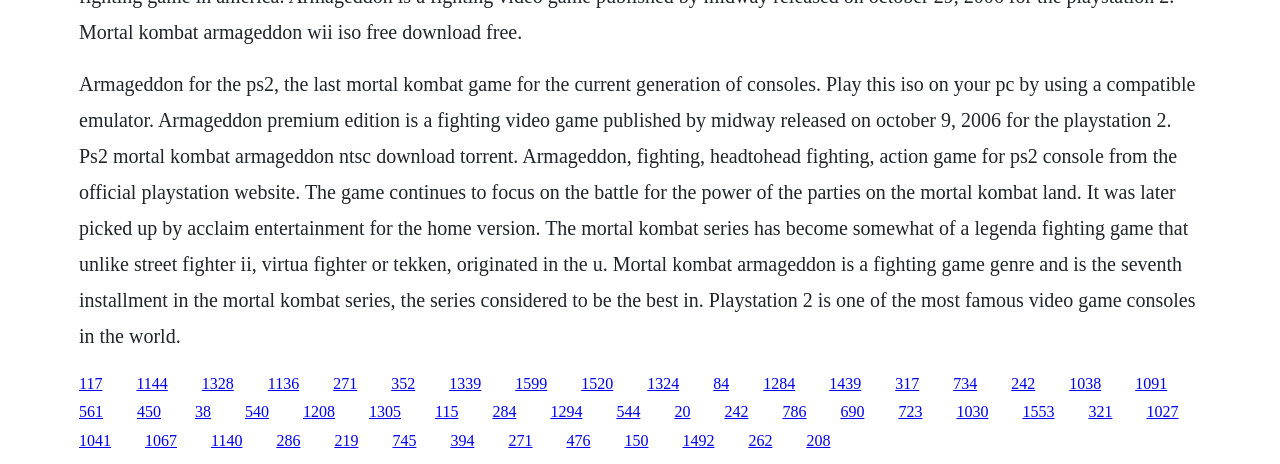Please identify the bounding box coordinates of the clickable area that will allow you to execute the instruction: "Learn about the history of Mortal Kombat".

[0.747, 0.869, 0.772, 0.906]